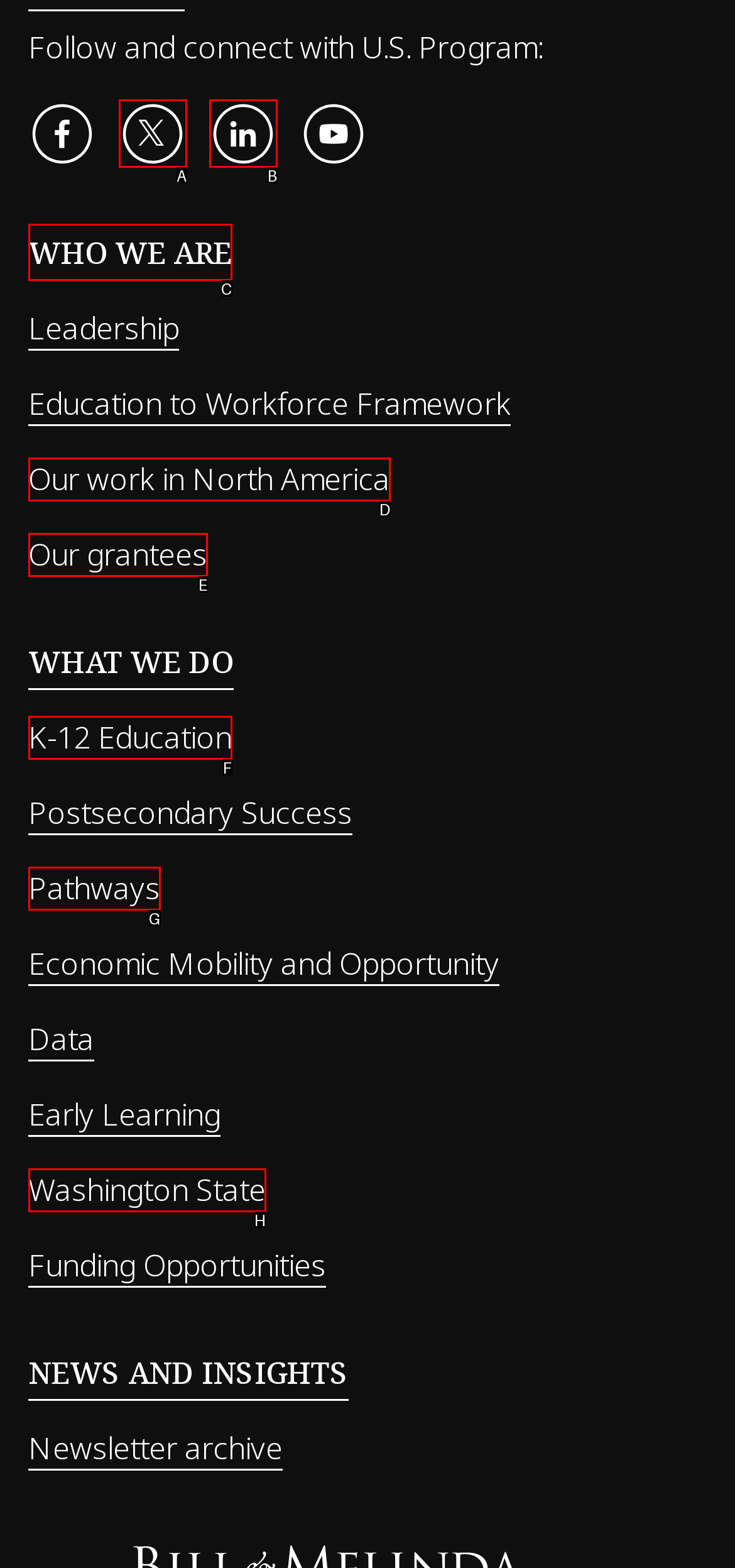Identify the option that corresponds to the description: Washington State. Provide only the letter of the option directly.

H